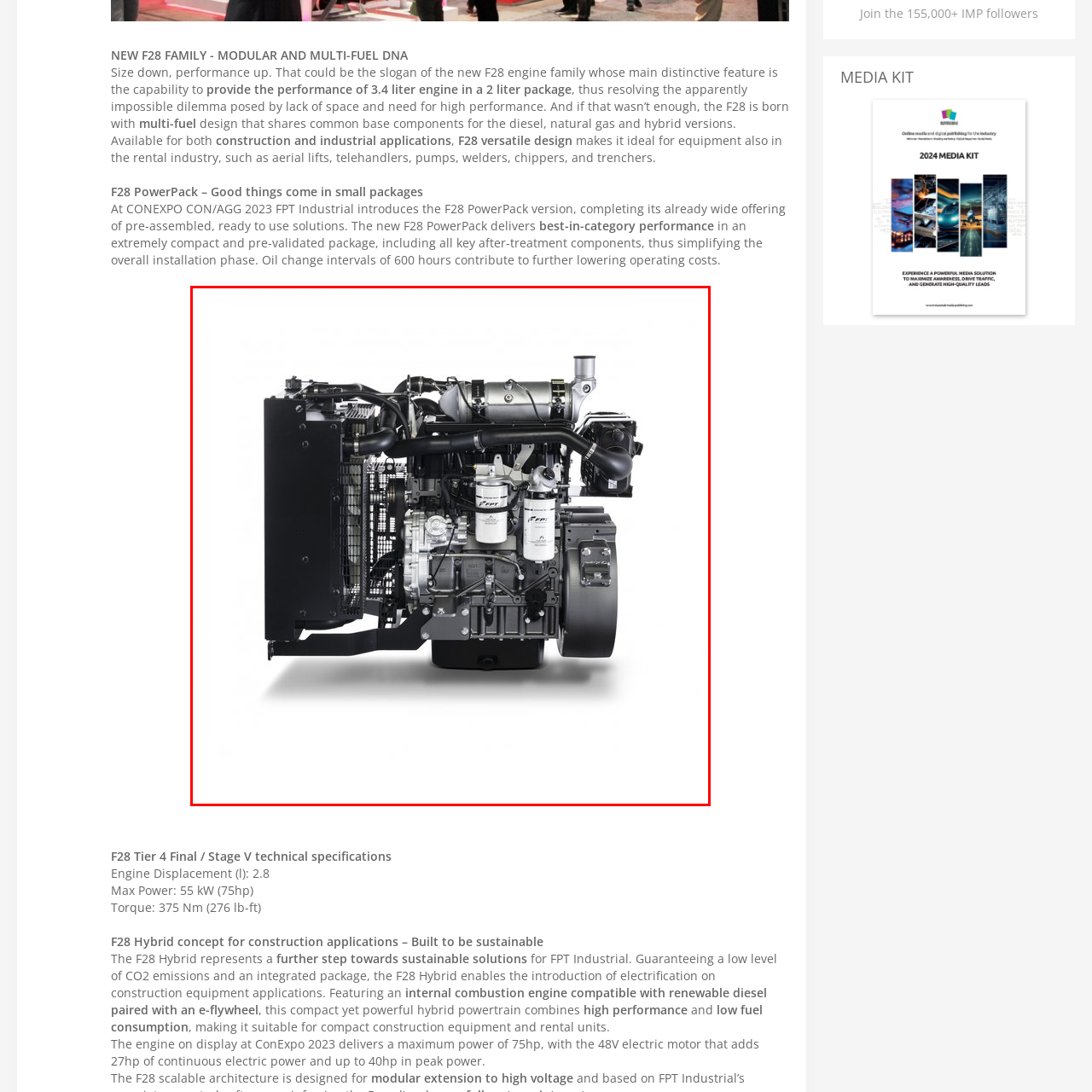What is the equivalent power of the F28 engine?  
Concentrate on the image marked with the red box and respond with a detailed answer that is fully based on the content of the image.

According to the caption, the F28 engine is designed to deliver exceptional performance in a compact form, providing the power equivalent of a 3.4-liter engine within a 2-liter package.